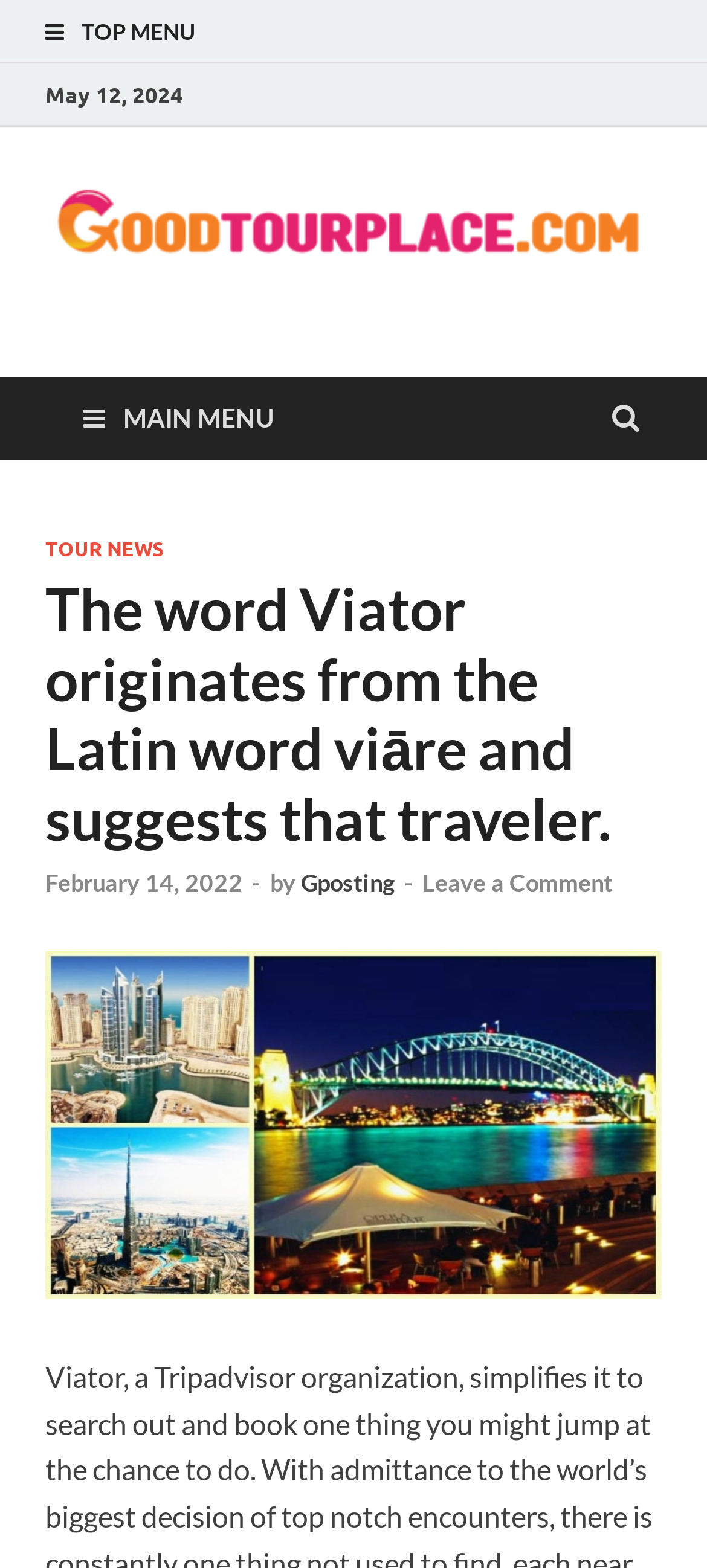Analyze and describe the webpage in a detailed narrative.

The webpage appears to be a blog or article page from Goodtourplace.com, a travel-related website. At the top, there is a main menu bar with a "TOP MENU" link on the left and a "MAIN MENU" link on the right. Below the main menu bar, there is a date "May 12, 2024" displayed prominently.

The main content area is divided into two sections. On the left, there is a sidebar with a link to "Goodtourplace.com" accompanied by a small image of the website's logo. On the right, there is a header section with a title "The word Viator originates from the Latin word viāre and suggests that traveler." Below the title, there are several links and text elements, including a "TOUR NEWS" link, a date "February 14, 2022", and a byline "by Gposting". There is also a "Leave a Comment" link at the bottom of this section.

The overall layout of the webpage is simple and easy to navigate, with clear headings and concise text. The use of links and images adds visual interest to the page.